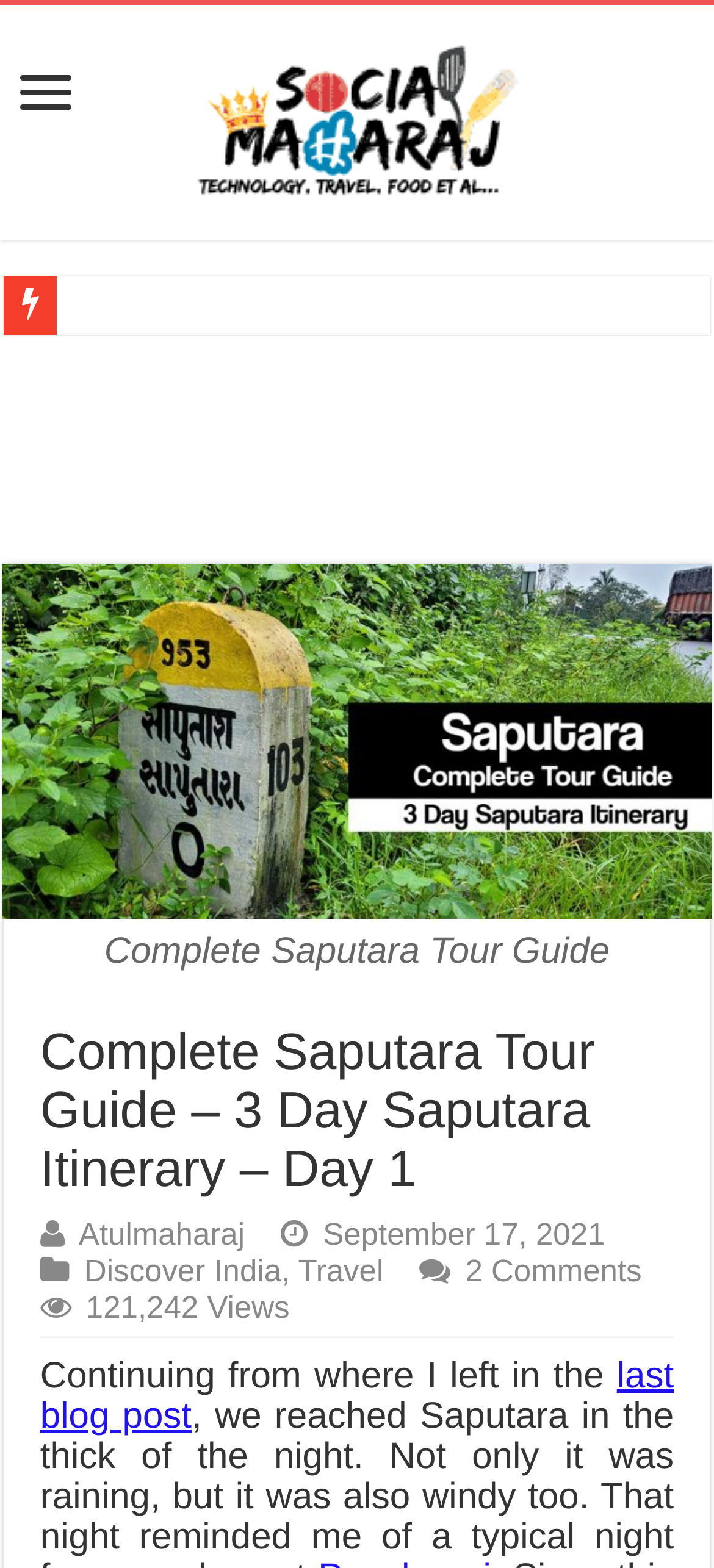How many days is the Saputara tour guide for?
Based on the visual content, answer with a single word or a brief phrase.

3 days